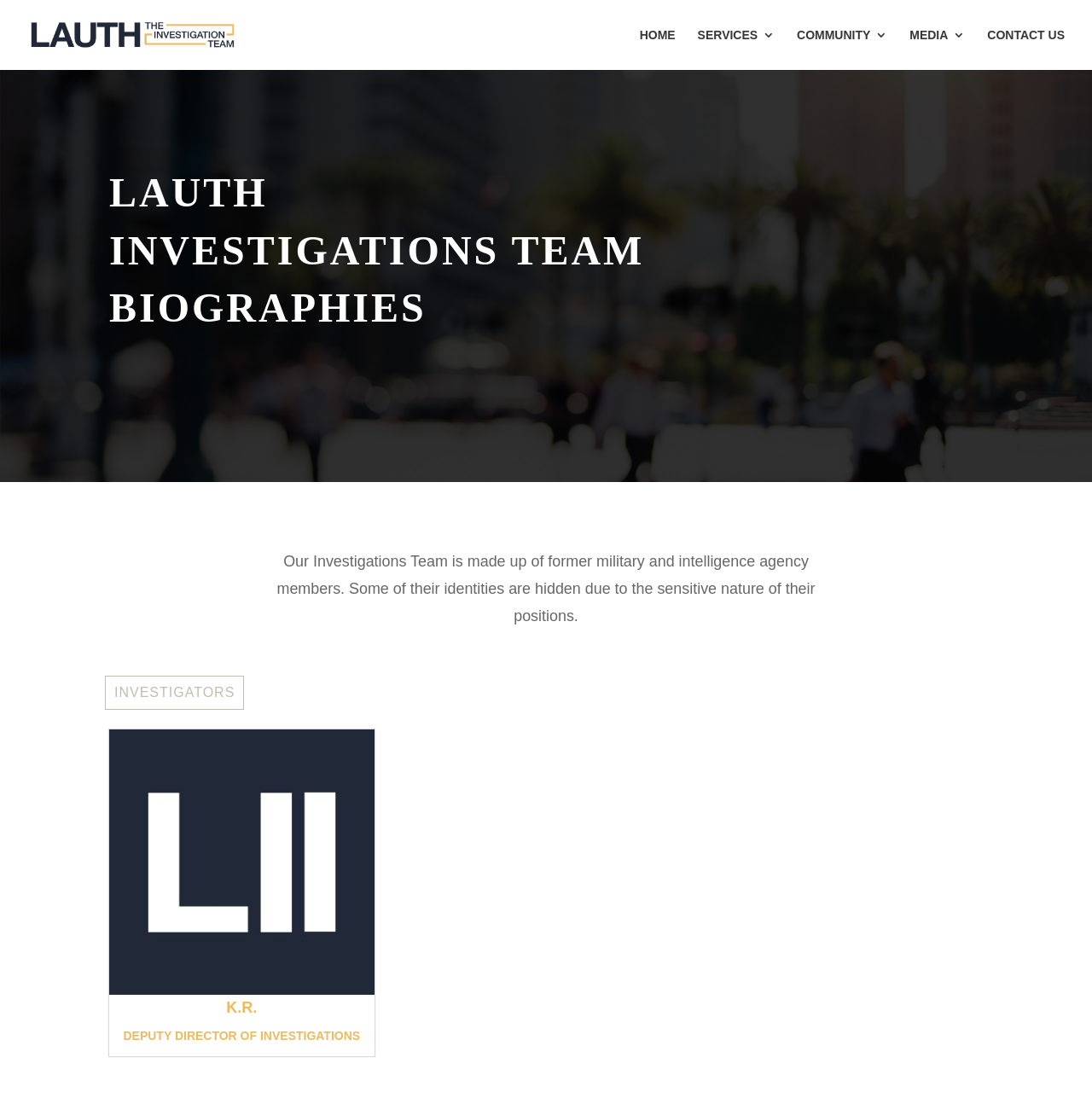Respond with a single word or short phrase to the following question: 
What is the position of K.R. in Lauth Investigations?

Deputy Director of Investigations